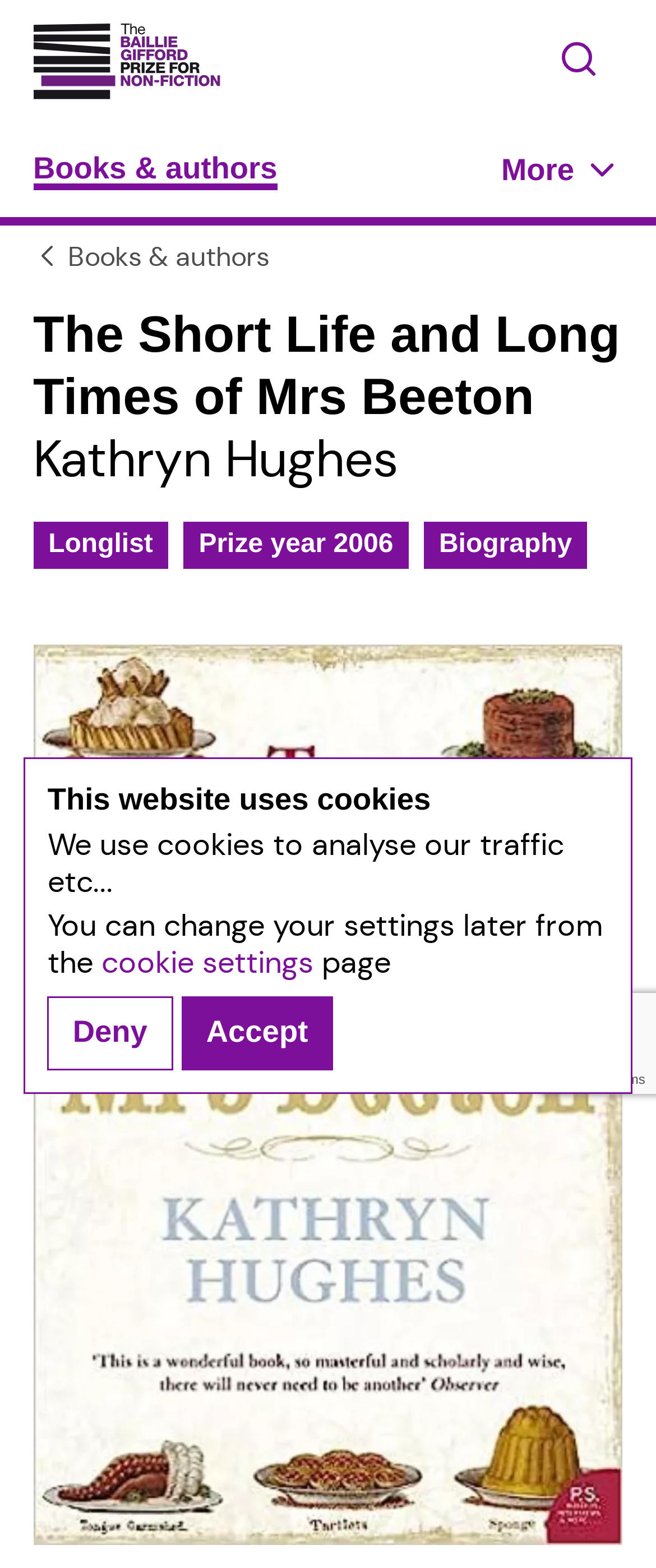Please find the main title text of this webpage.

The Short Life and Long Times of Mrs Beeton